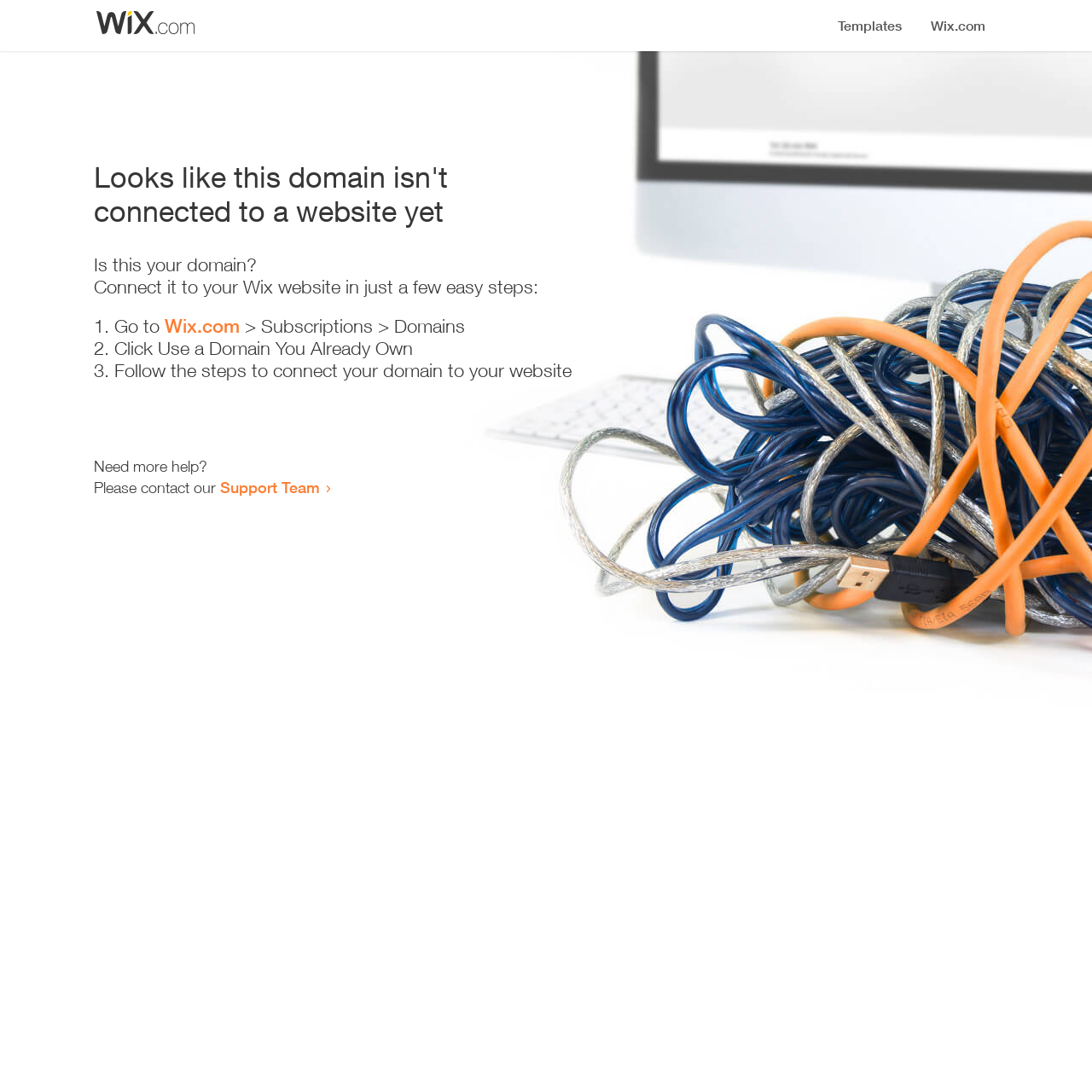Please give a succinct answer using a single word or phrase:
What is the status of the domain?

Not connected